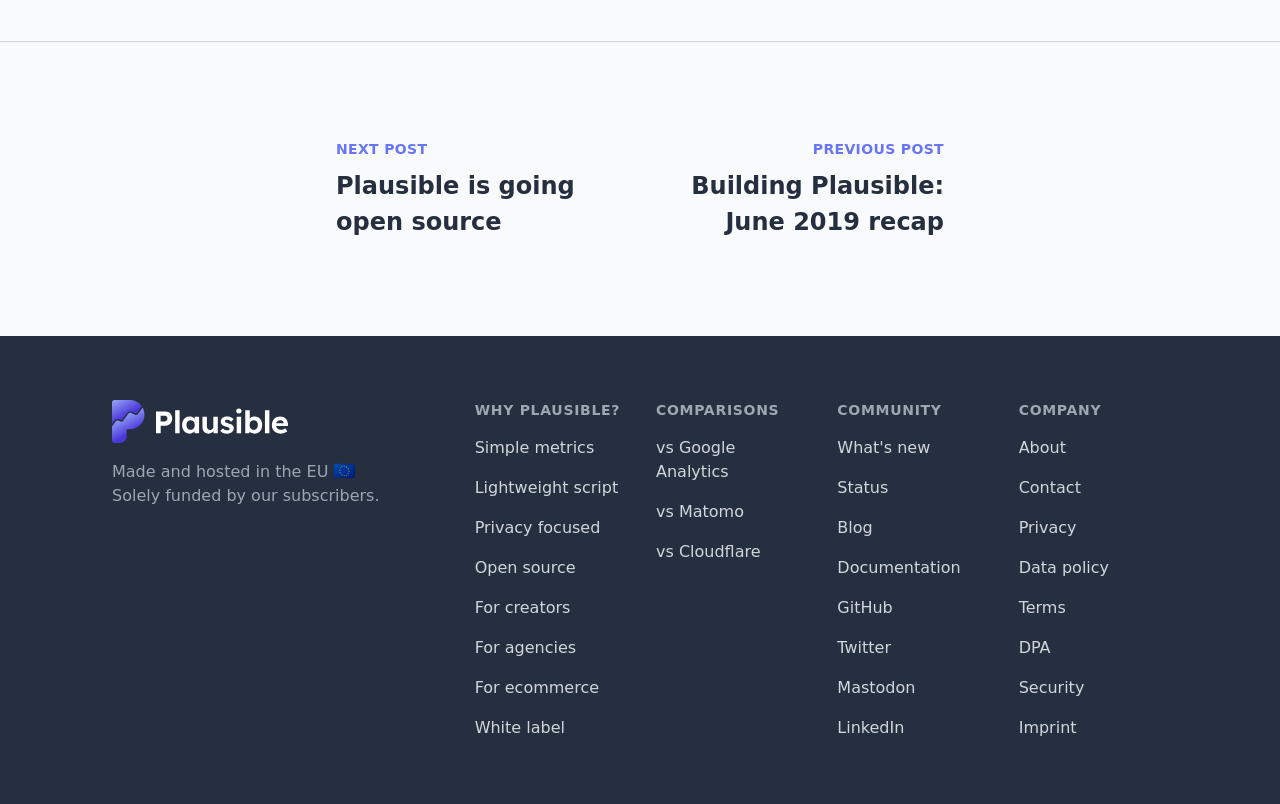Identify the bounding box coordinates for the element you need to click to achieve the following task: "Click on 'NEXT POST'". The coordinates must be four float values ranging from 0 to 1, formatted as [left, top, right, bottom].

[0.262, 0.176, 0.334, 0.196]